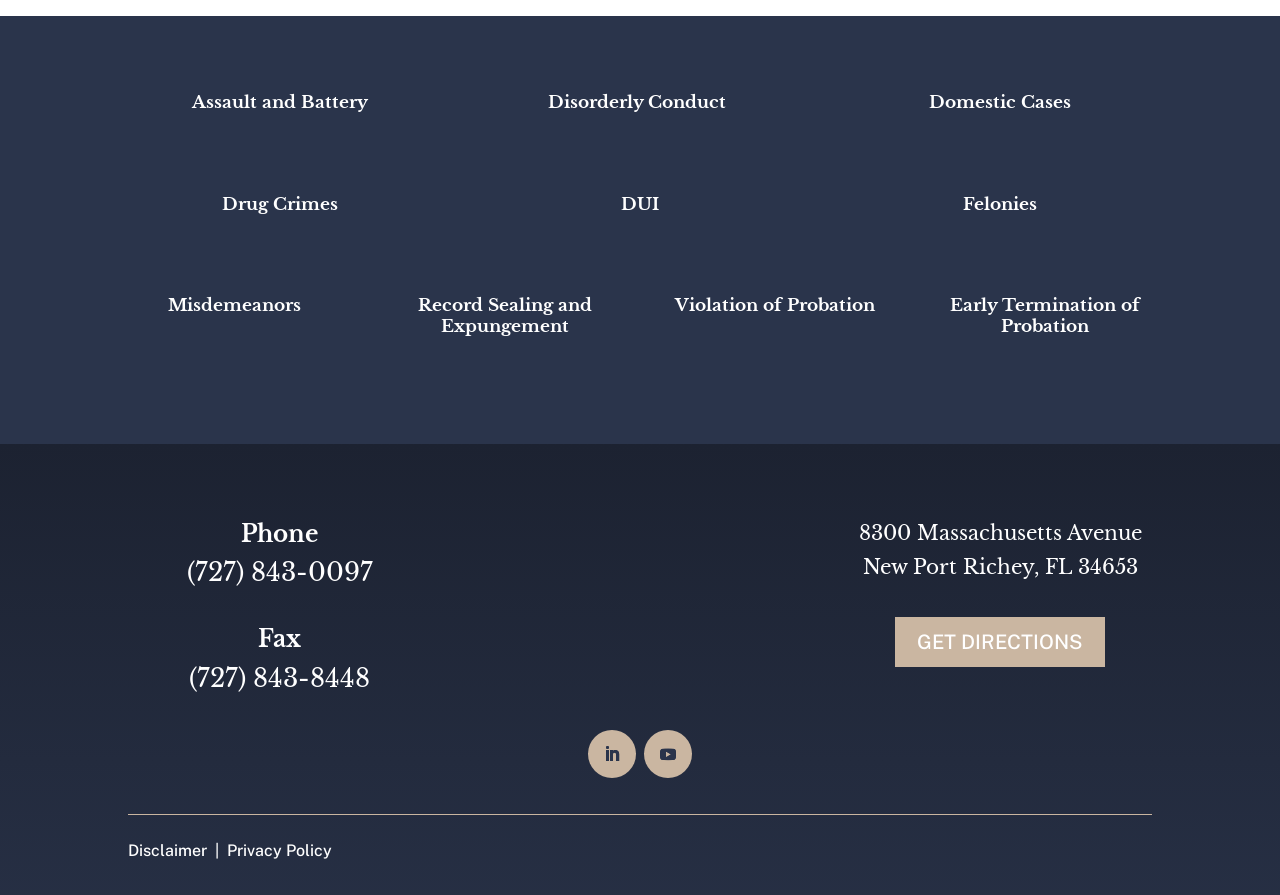What can you do with the 'GET DIRECTIONS' link?
Answer the question in a detailed and comprehensive manner.

The 'GET DIRECTIONS' link is likely a feature that allows users to get directions to the law firm's physical location, which is listed on the webpage as '8300 Massachusetts Avenue, New Port Richey, FL 34653'.